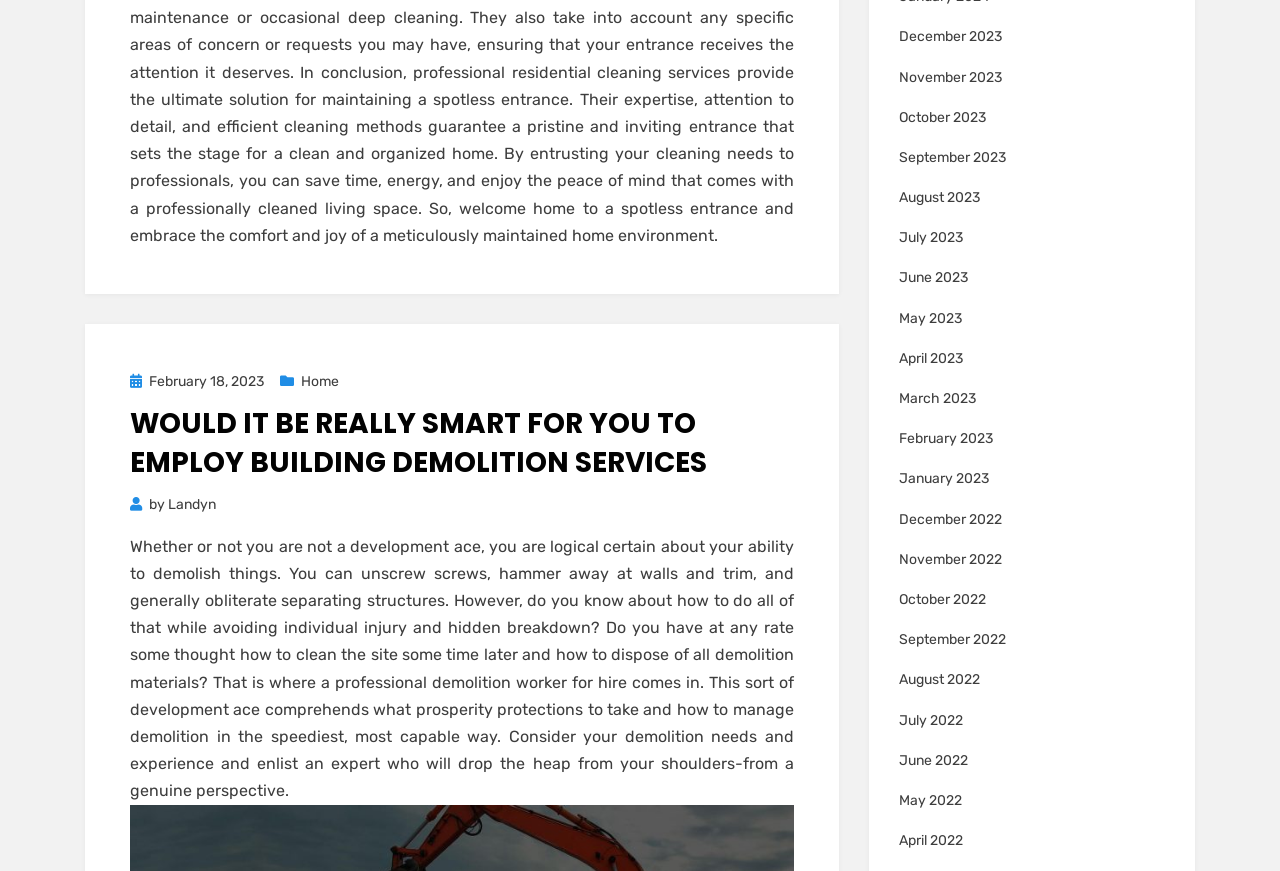Utilize the details in the image to give a detailed response to the question: What is the purpose of hiring a professional demolition worker?

According to the article, hiring a professional demolition worker is important to avoid individual injury and hidden breakdown. The article suggests that a professional demolition worker knows what safety precautions to take and how to manage demolition in the fastest and most efficient way.